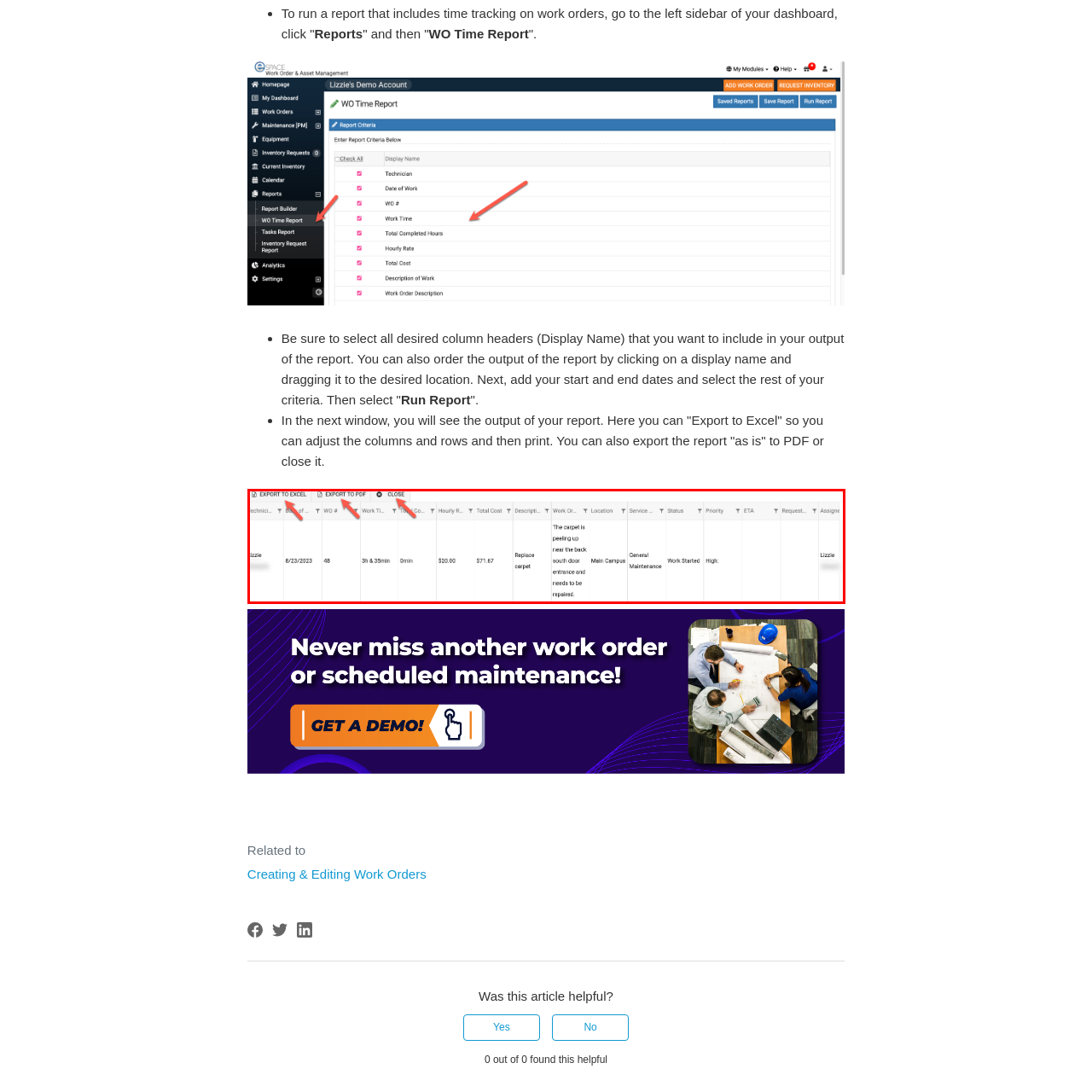Who is assigned to the 'Replace carpet' task?
Focus on the area marked by the red bounding box and respond to the question with as much detail as possible.

The technician assigned to the 'Replace carpet' task can be found in the 'Assigned' column of the table. According to the information provided, the technician assigned is Lizzie.